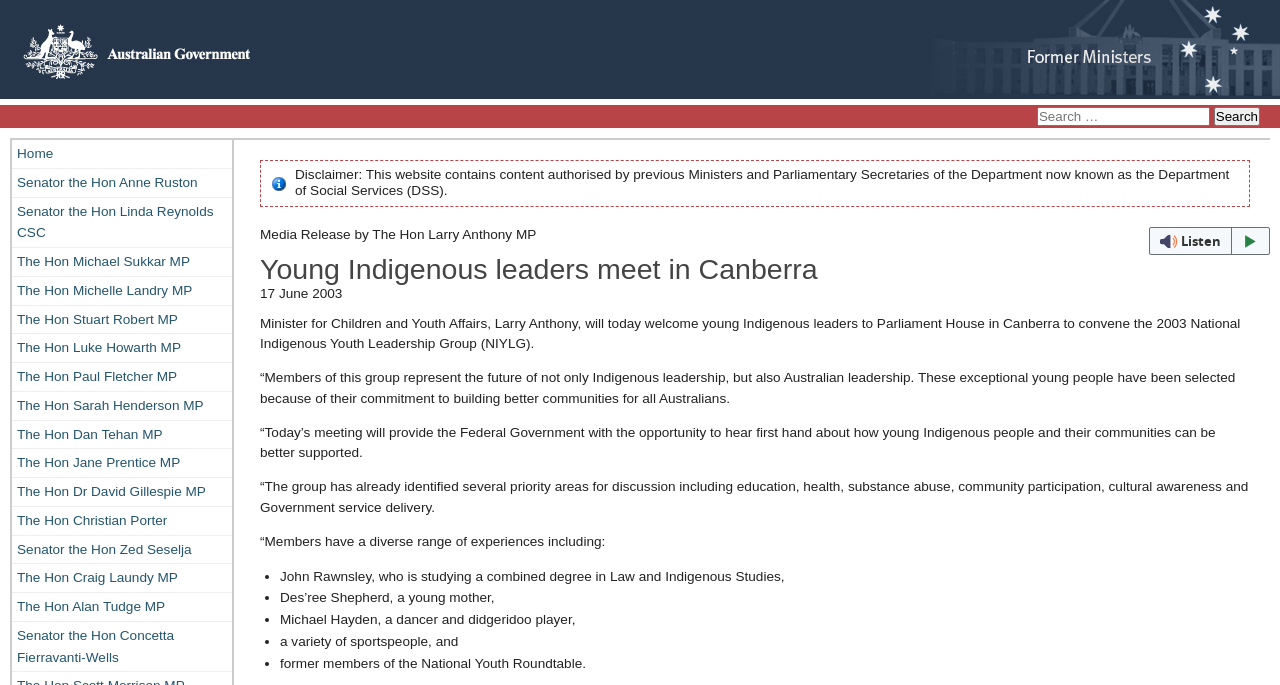What is the name of the Minister for Children and Youth Affairs?
Based on the visual content, answer with a single word or a brief phrase.

Larry Anthony